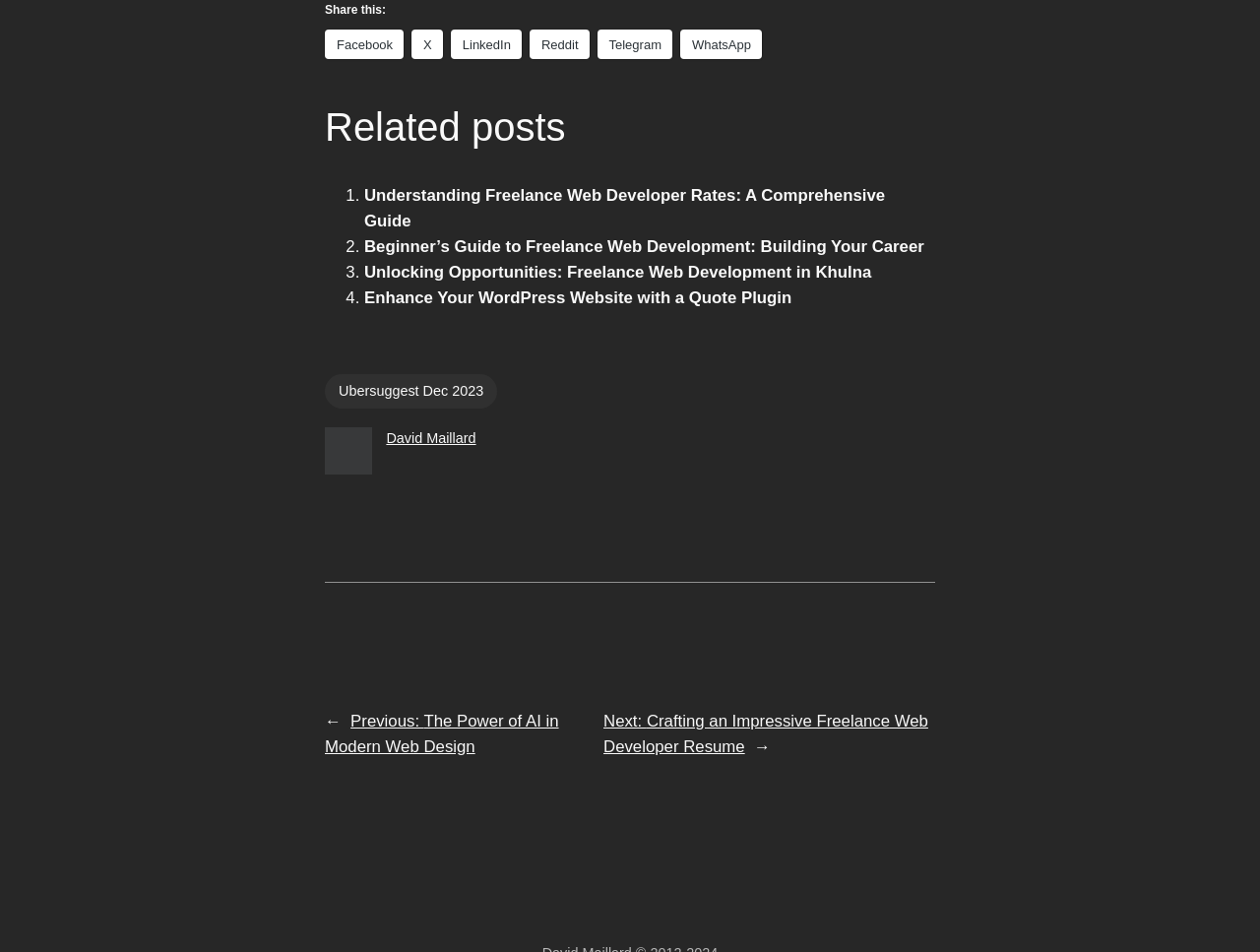Provide the bounding box for the UI element matching this description: "David Maillard".

[0.307, 0.452, 0.378, 0.468]